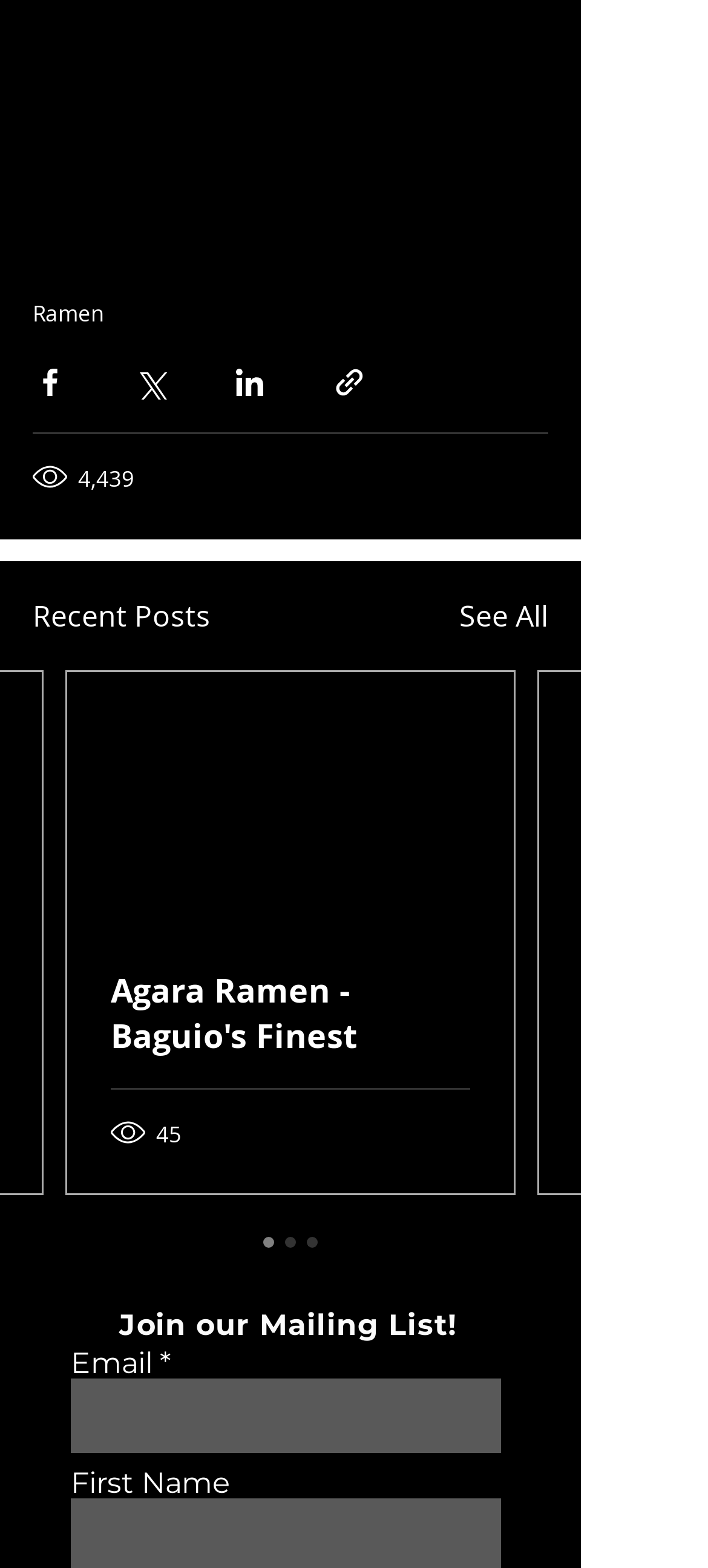Please find the bounding box coordinates of the element that needs to be clicked to perform the following instruction: "Share via Facebook". The bounding box coordinates should be four float numbers between 0 and 1, represented as [left, top, right, bottom].

[0.046, 0.233, 0.095, 0.255]